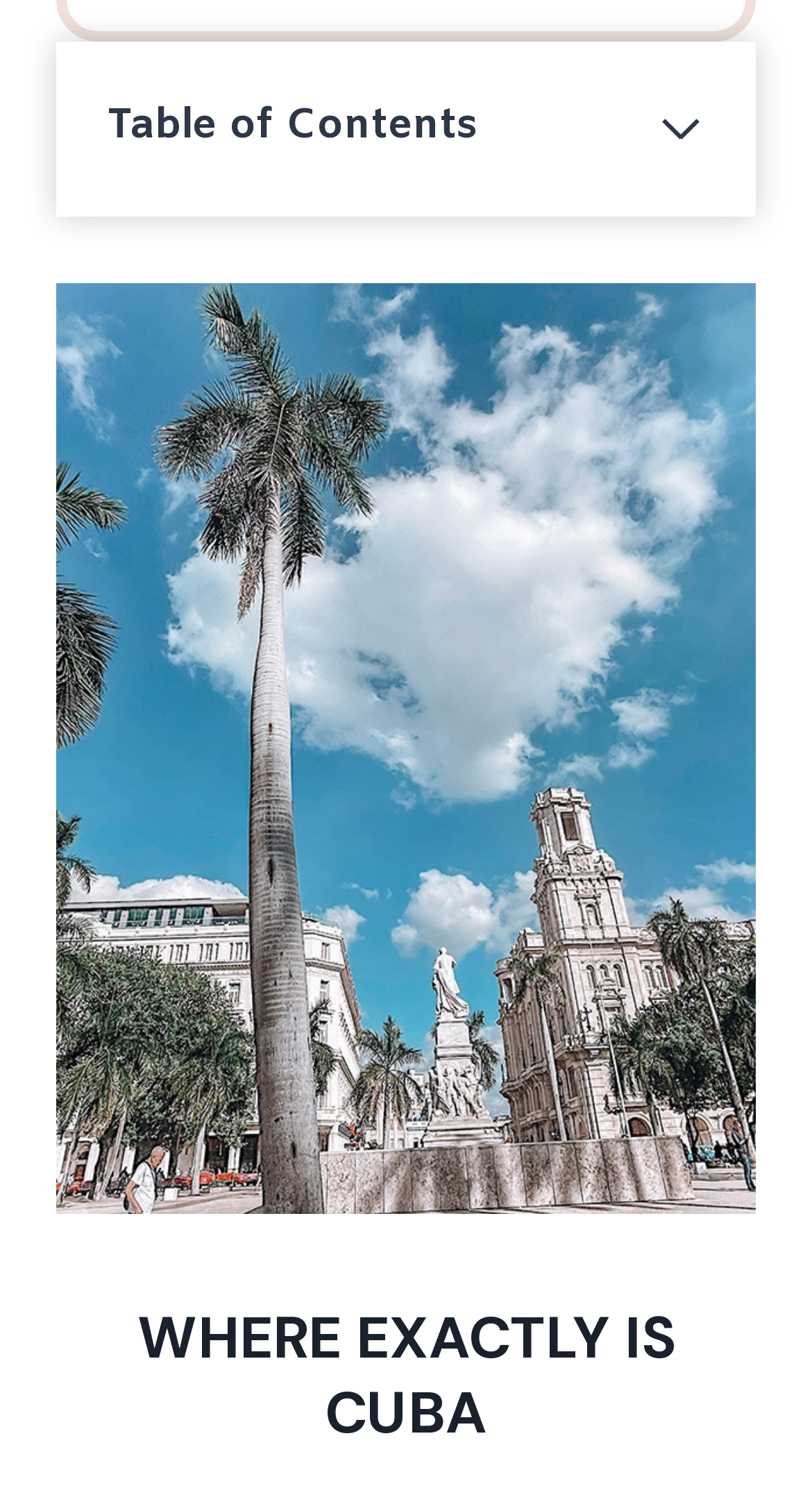Please identify the bounding box coordinates of the element's region that should be clicked to execute the following instruction: "visit the admin page". The bounding box coordinates must be four float numbers between 0 and 1, i.e., [left, top, right, bottom].

None